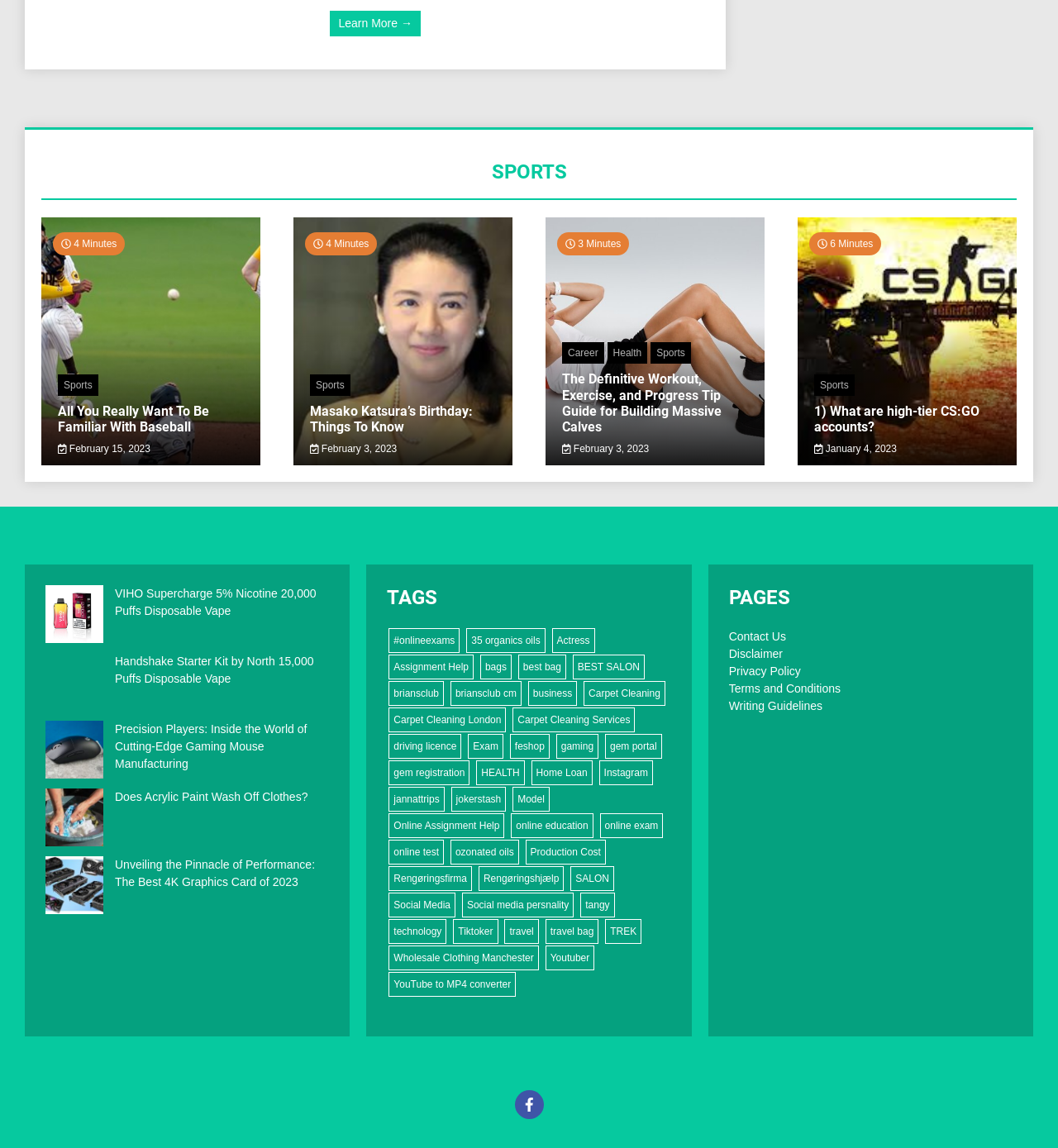Find the bounding box of the element with the following description: "YouTube to MP4 converter". The coordinates must be four float numbers between 0 and 1, formatted as [left, top, right, bottom].

[0.367, 0.847, 0.488, 0.869]